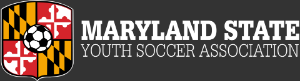What does the logo signify?
Based on the screenshot, give a detailed explanation to answer the question.

The logo signifies MSYSA's commitment to providing opportunities for young athletes in Maryland and reflects their dedication to fostering youth development through soccer.